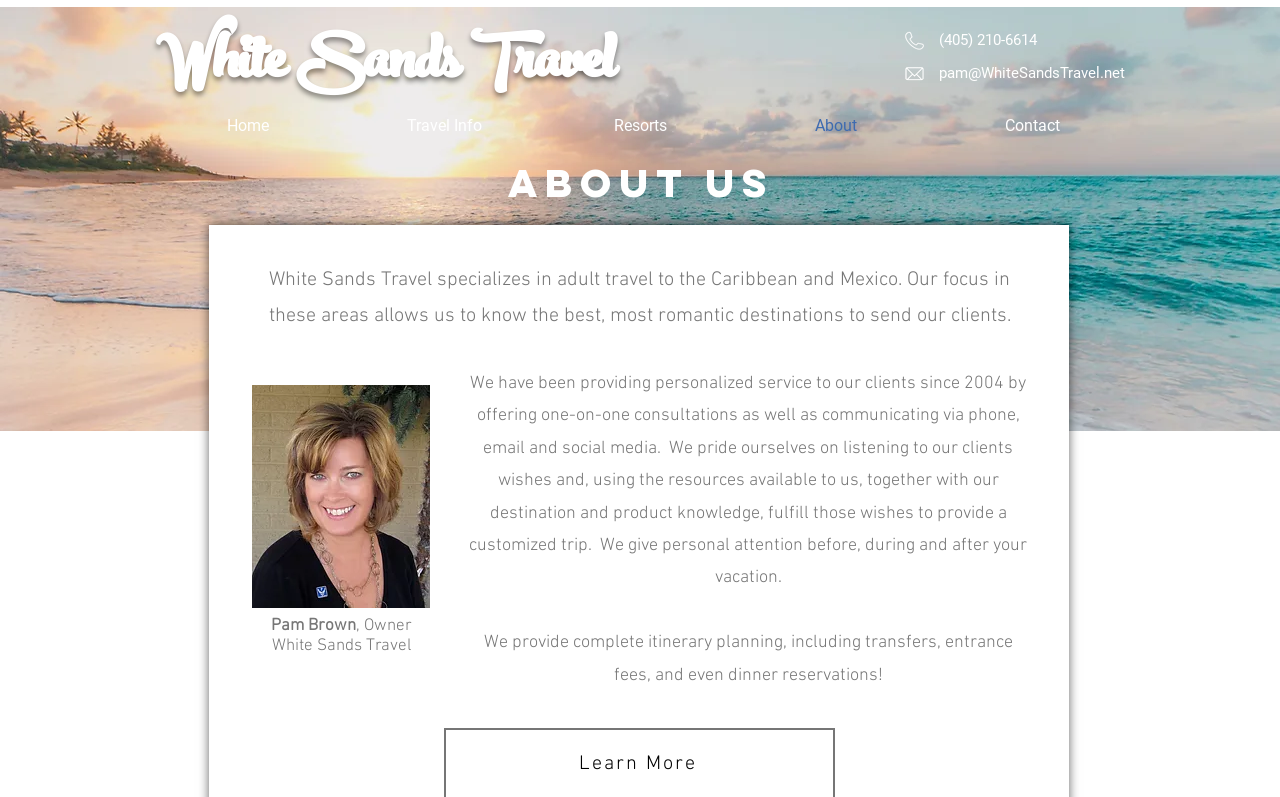Please give the bounding box coordinates of the area that should be clicked to fulfill the following instruction: "Click on the Contact link". The coordinates should be in the format of four float numbers from 0 to 1, i.e., [left, top, right, bottom].

[0.73, 0.139, 0.883, 0.176]